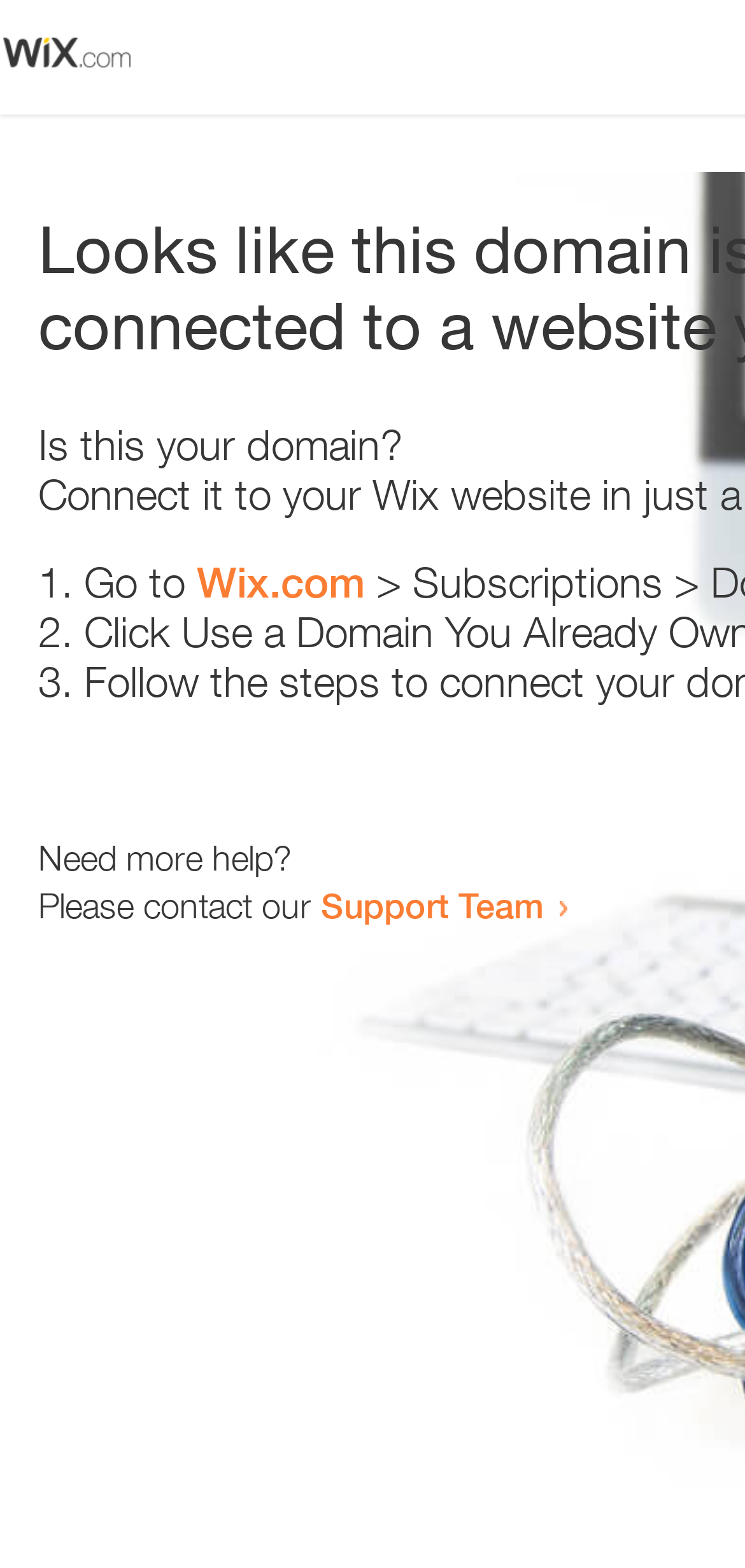How many static text elements are there on the webpage?
From the image, respond using a single word or phrase.

4